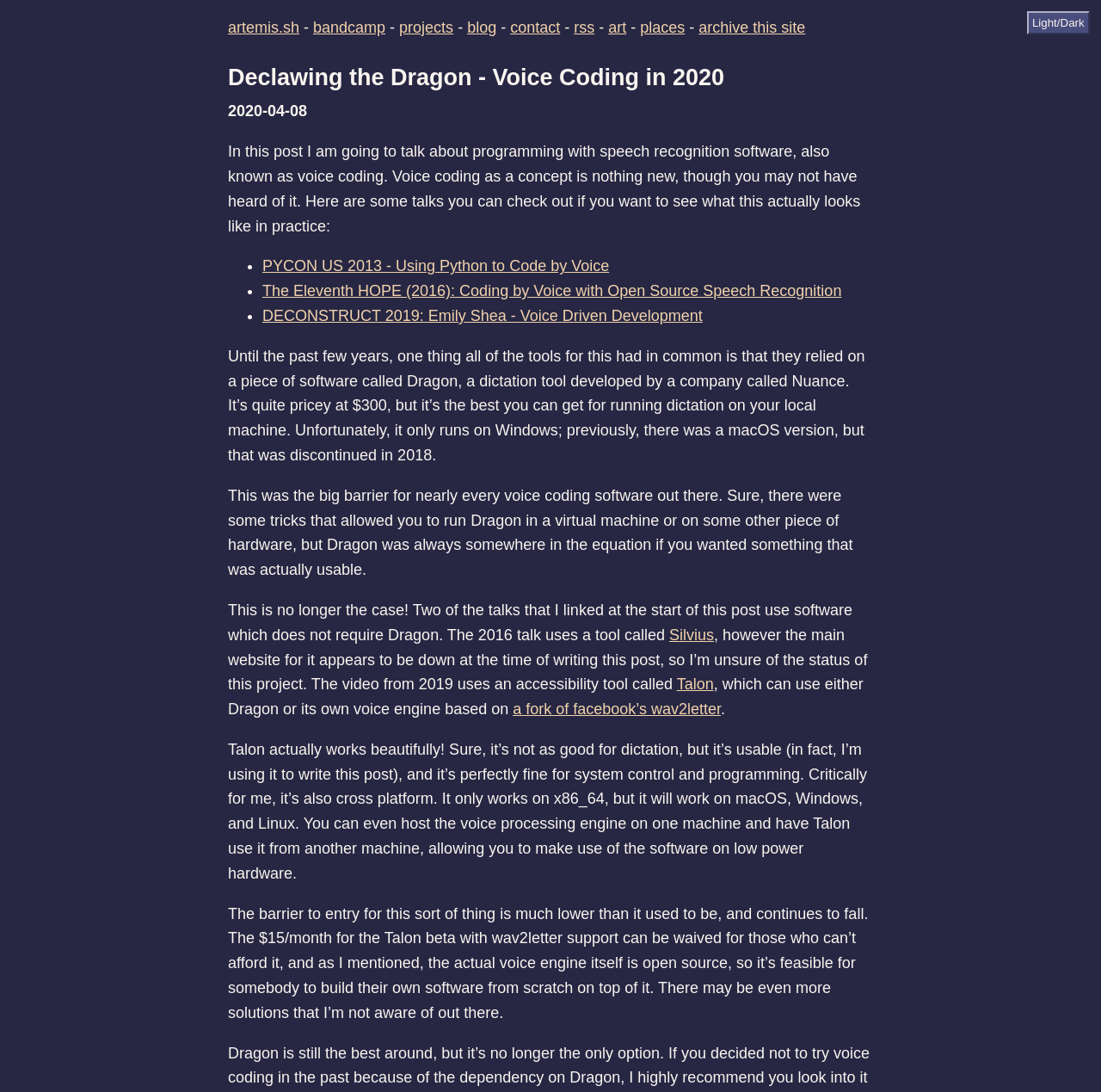Answer with a single word or phrase: 
What is the topic of this post?

Voice coding